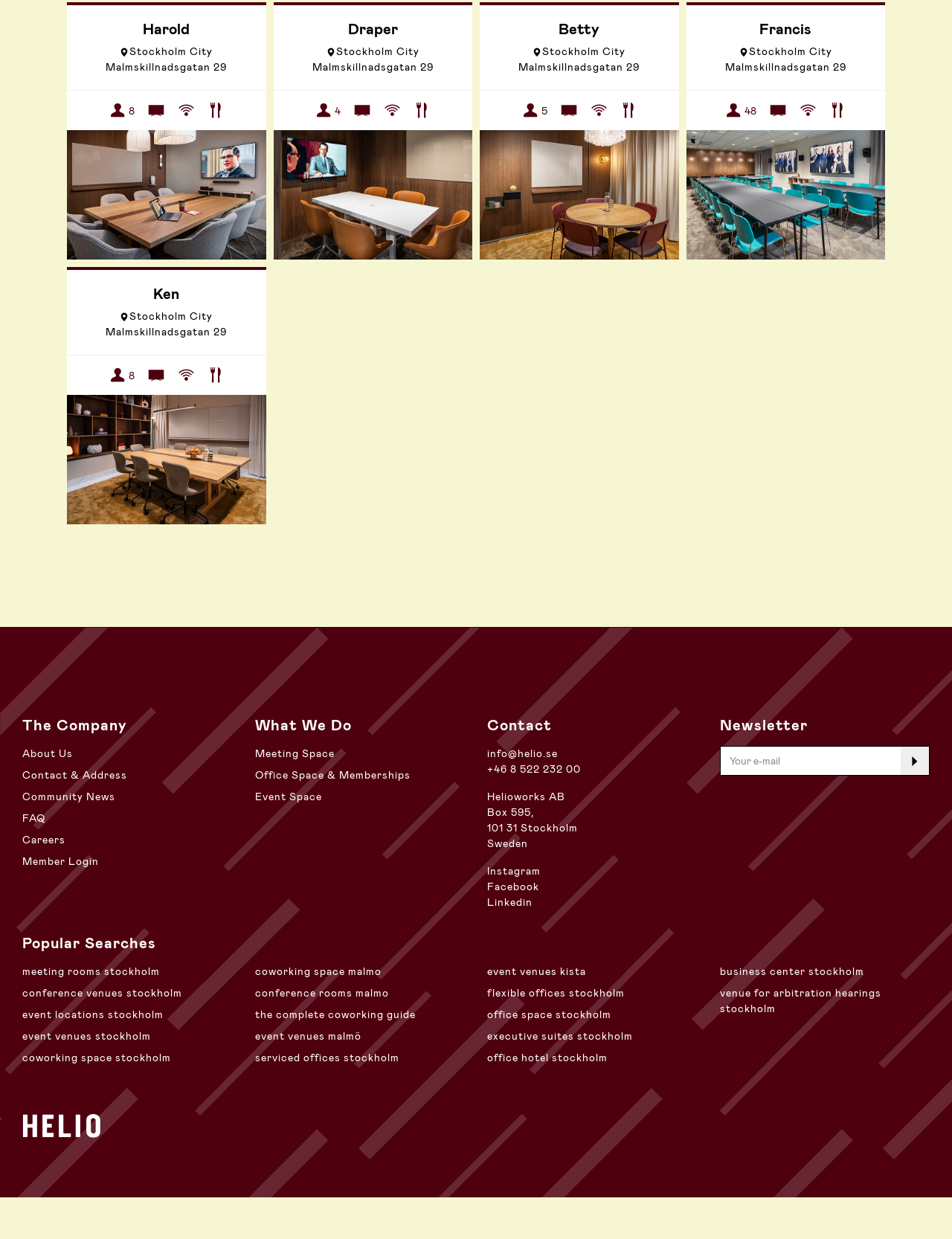How many meeting spaces are listed?
Relying on the image, give a concise answer in one word or a brief phrase.

4